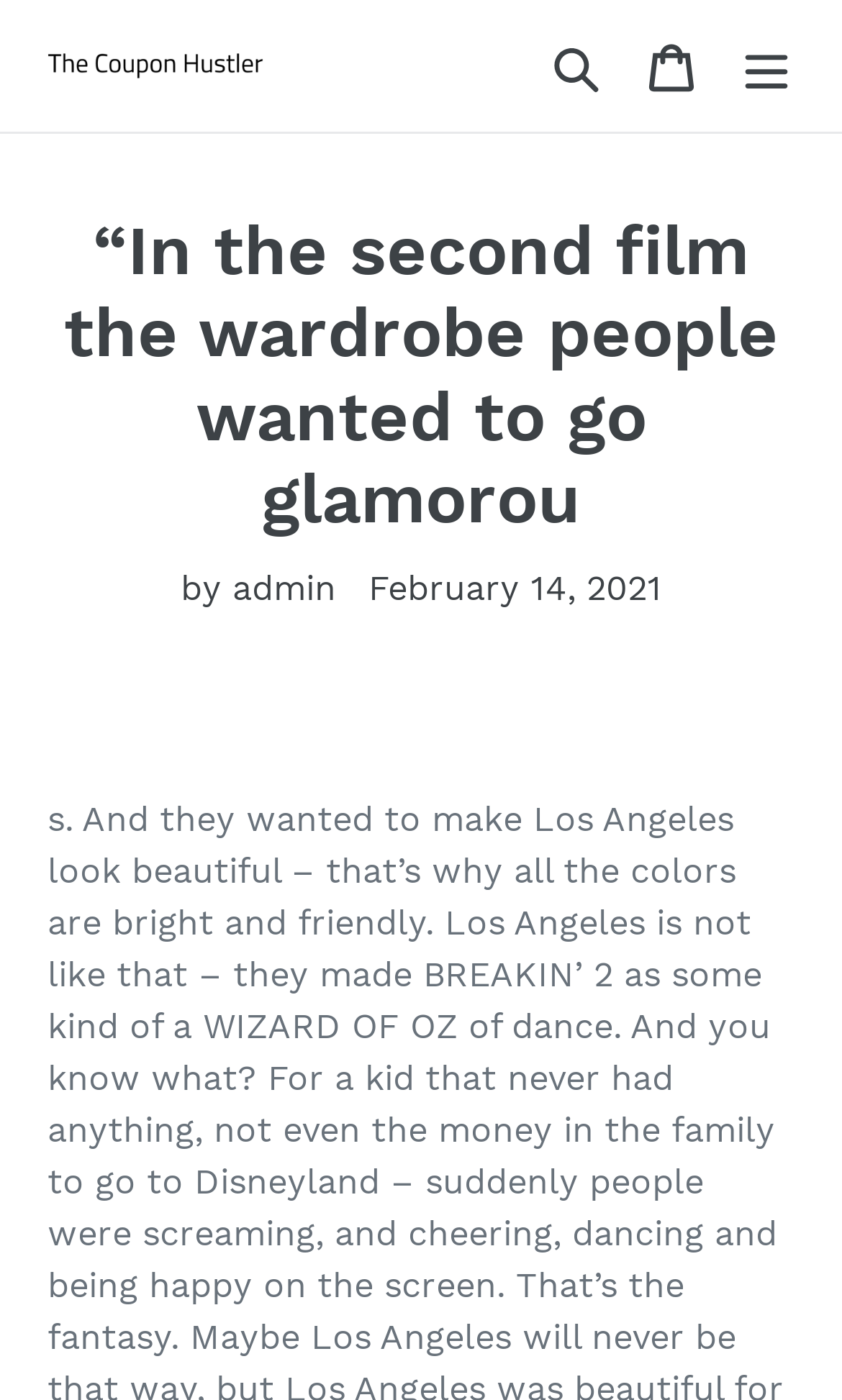Who wrote the article?
Using the visual information, respond with a single word or phrase.

admin